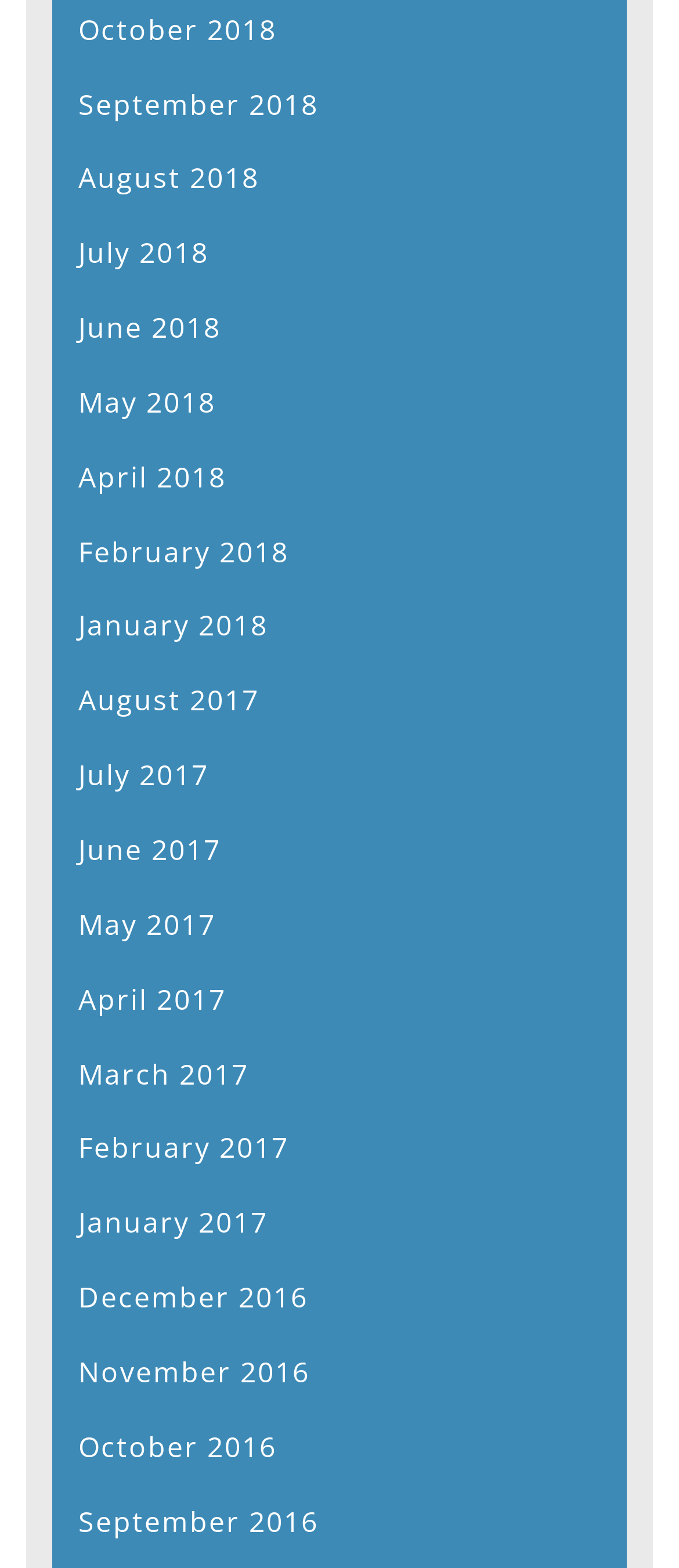Please identify the bounding box coordinates for the region that you need to click to follow this instruction: "view August 2017".

[0.115, 0.434, 0.382, 0.459]